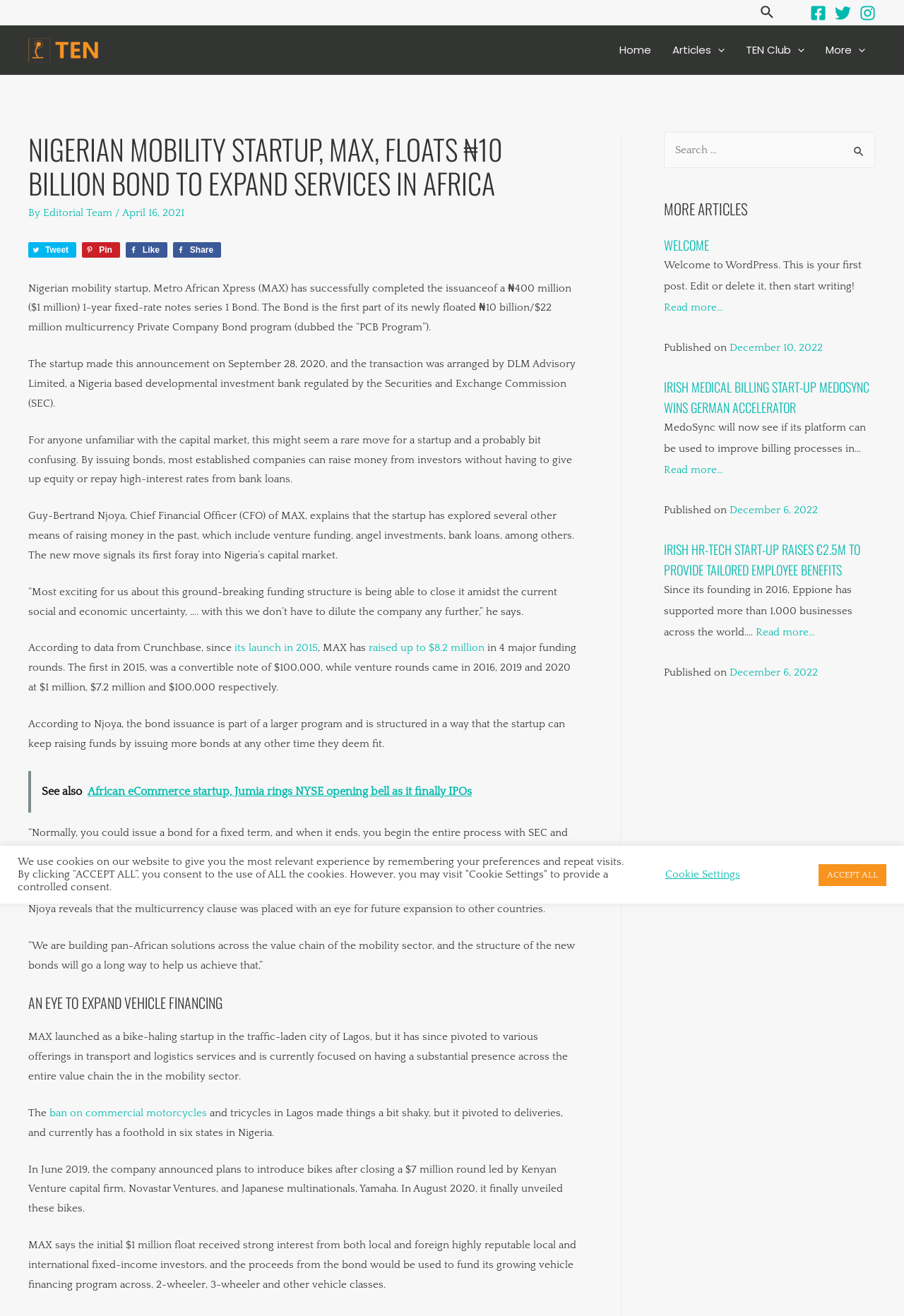Create a full and detailed caption for the entire webpage.

This webpage is about a Nigerian mobility startup, Metro African Xpress (MAX), which has successfully completed the issuance of a ₦400 million ($1 million) 1-year fixed-rate notes series 1 Bond. The article discusses the startup's achievement and its plans for expansion in Africa.

At the top of the page, there are social media links, including Facebook, Twitter, and Instagram, accompanied by their respective icons. Below these links, there is a navigation menu with options such as Home, Articles, TEN Club, and More.

The main article is divided into several sections, with headings and paragraphs of text. The article begins with an introduction to MAX and its achievement, followed by quotes from the startup's Chief Financial Officer, Guy-Bertrand Njoya. The article also discusses MAX's previous funding rounds and its plans for future expansion.

There are several images on the page, including a search icon and a T.E.N. logo. The search bar is located at the top right corner of the page, with a submit button next to it.

Below the main article, there are several other article headings, including "AN EYE TO EXPAND VEHICLE FINANCING", "WELCOME", "IRISH MEDICAL BILLING START-UP MEDOSYNC WINS GERMAN ACCELERATOR", and "IRISH HR-TECH START-UP RAISES €2.5M TO PROVIDE TAILORED EMPLOYEE BENEFITS". Each of these headings is accompanied by a brief summary of the article and a "Read more…" link.

Overall, the webpage has a clean and organized layout, with clear headings and concise text. The use of images and icons adds visual appeal to the page.